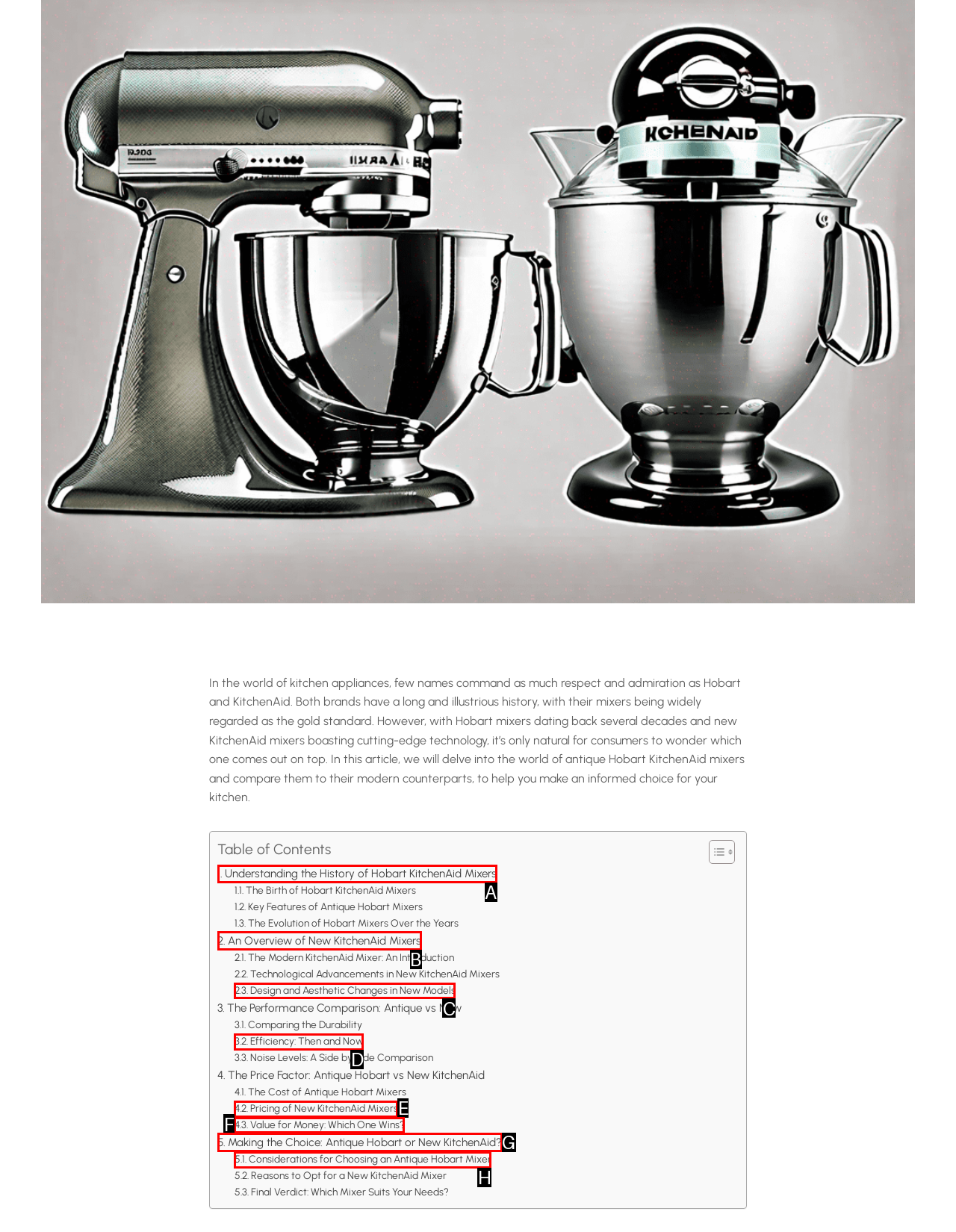Choose the HTML element that best fits the description: Efficiency: Then and Now. Answer with the option's letter directly.

D